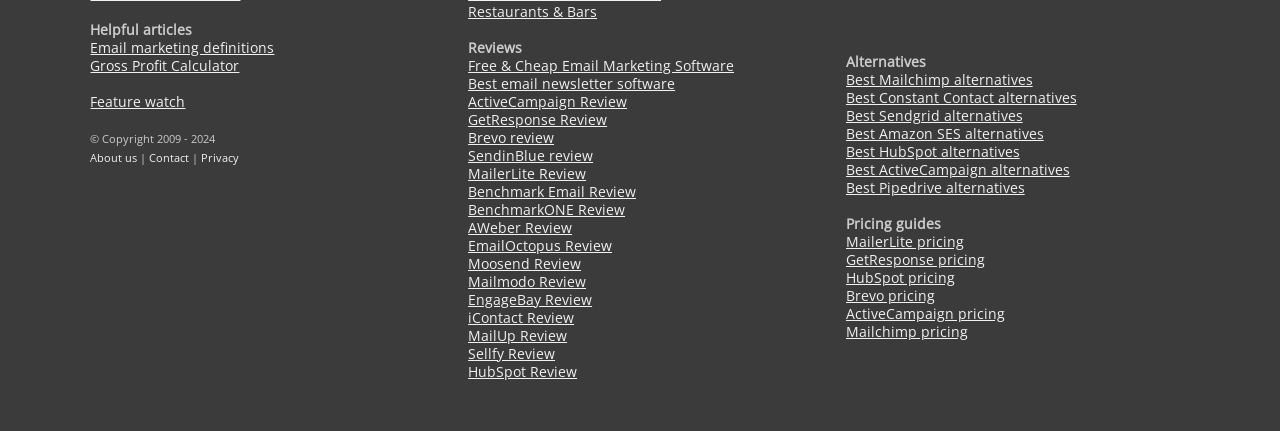How many review links are on the webpage?
Provide a comprehensive and detailed answer to the question.

I counted the number of link elements with review-related text, such as 'ActiveCampaign Review' and 'GetResponse Review', and found 15 of them.